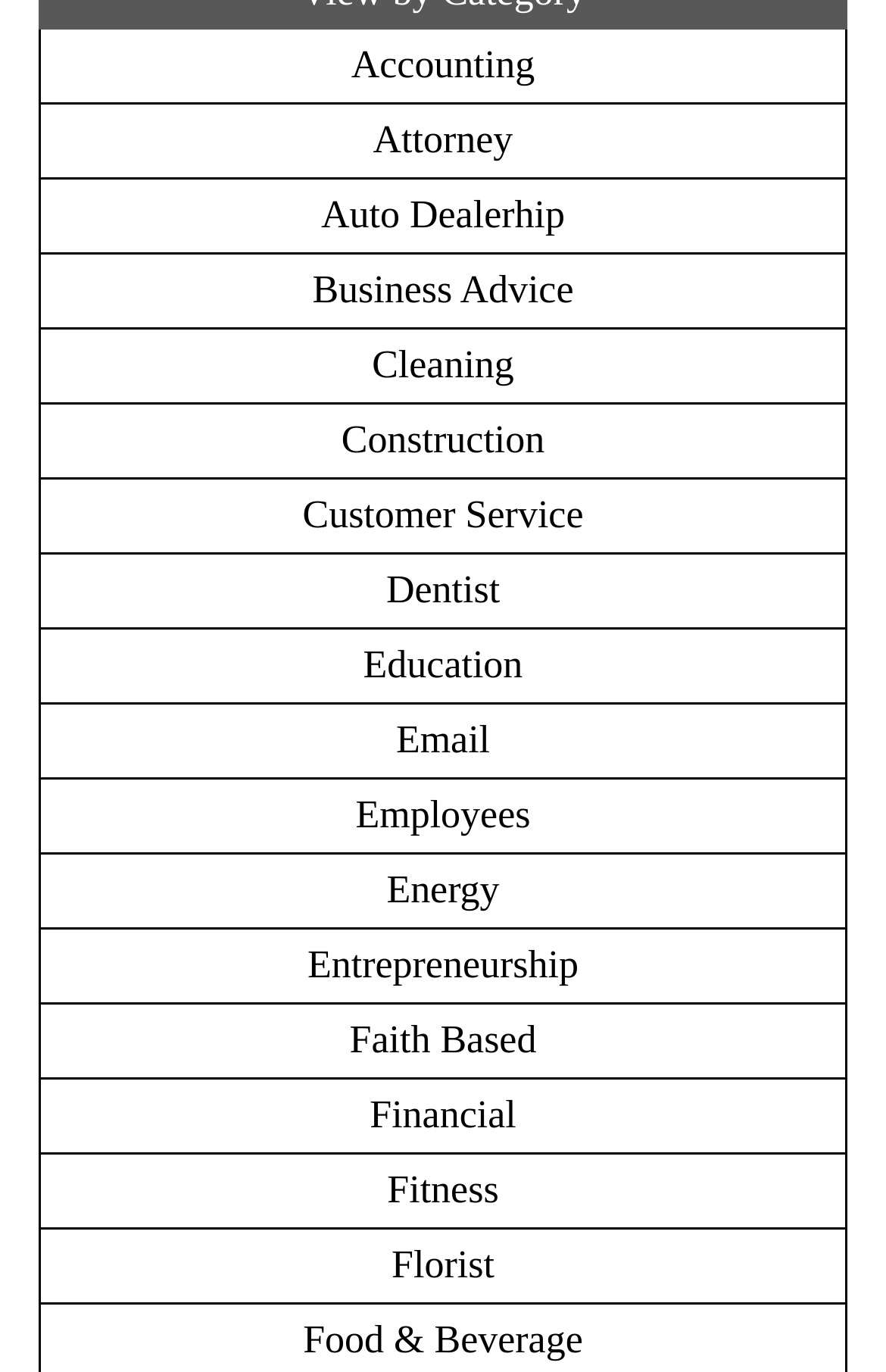Pinpoint the bounding box coordinates of the clickable area needed to execute the instruction: "Search for something". The coordinates should be specified as four float numbers between 0 and 1, i.e., [left, top, right, bottom].

None